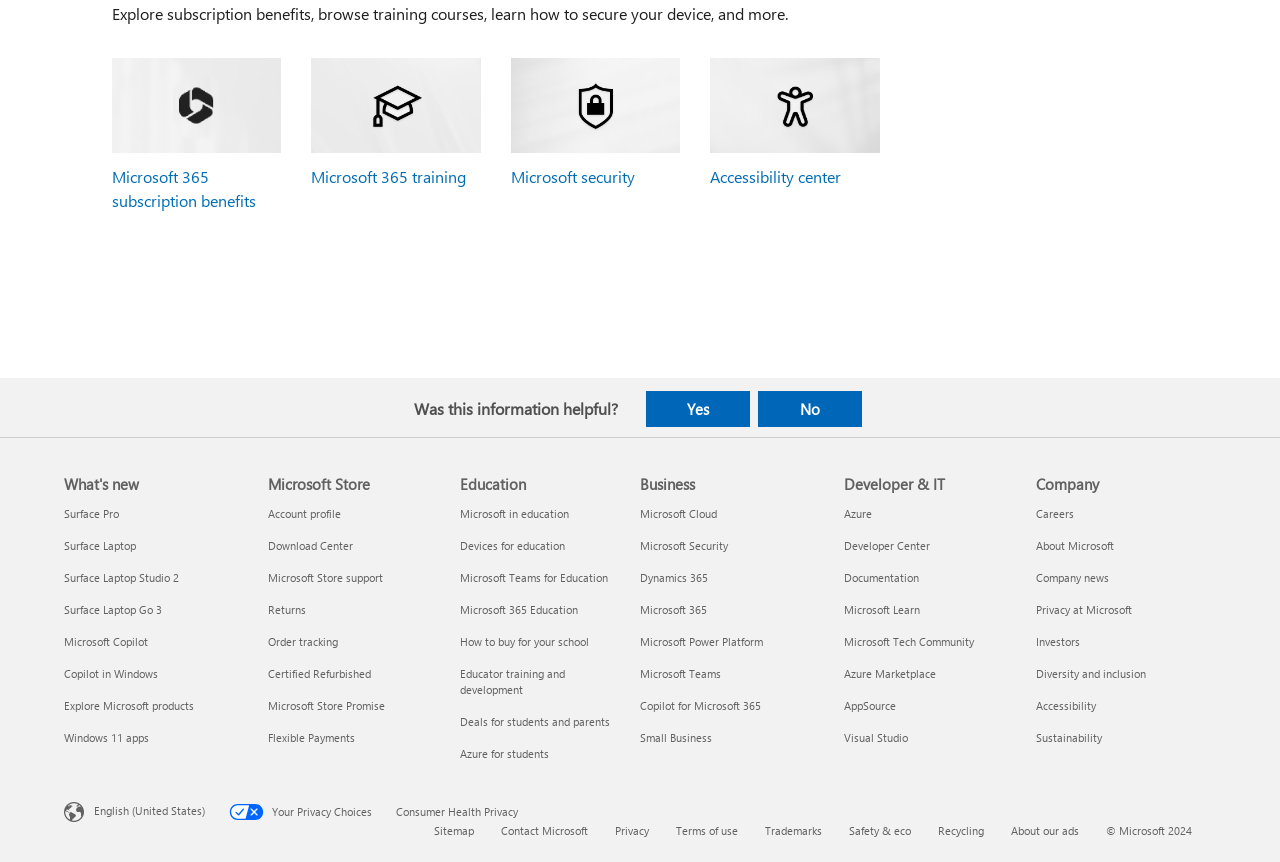What is the language currently set to? Based on the screenshot, please respond with a single word or phrase.

English (United States)